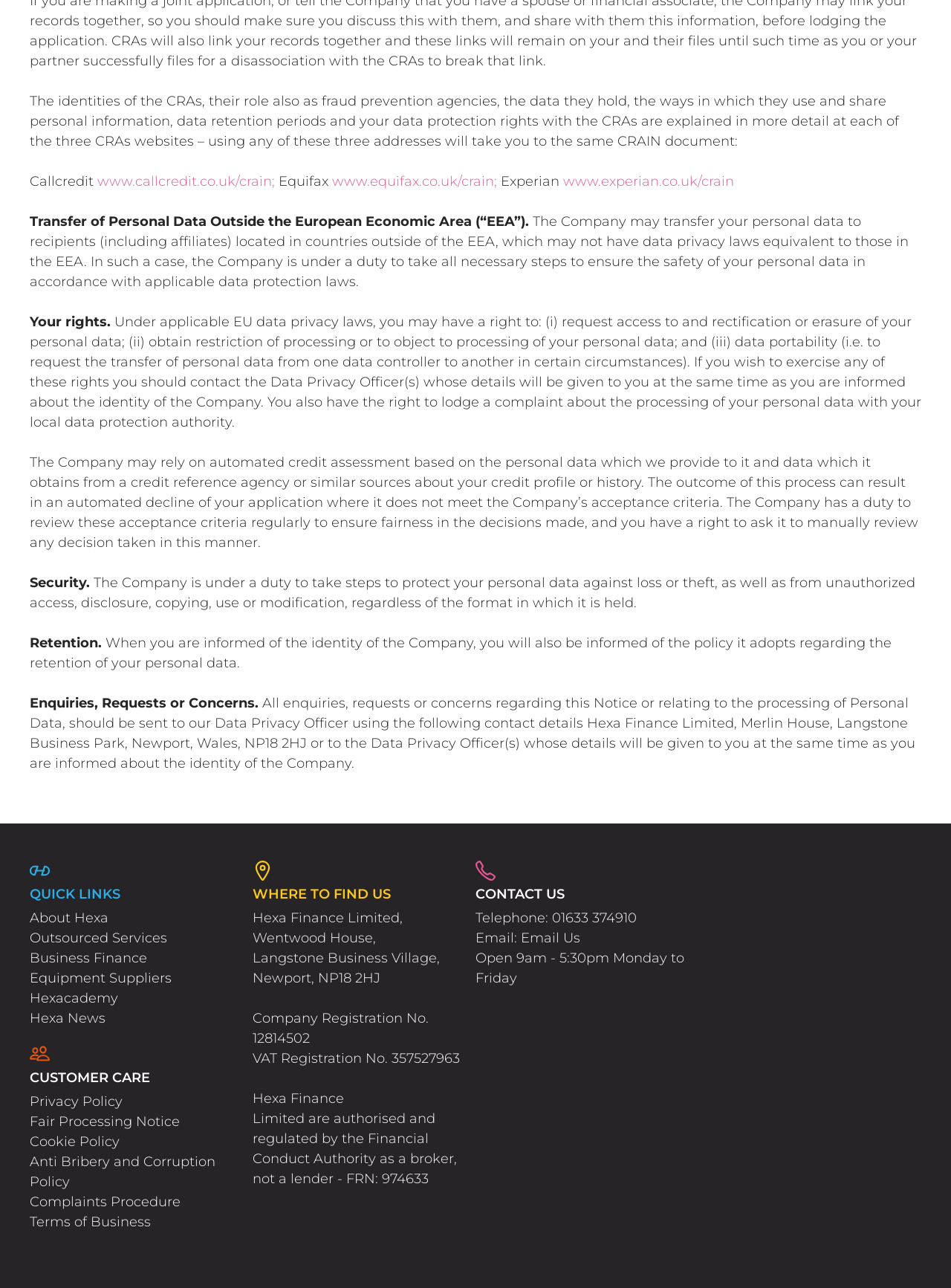Examine the screenshot and answer the question in as much detail as possible: What is the address of Hexa Finance Limited?

The address of Hexa Finance Limited is mentioned in the 'WHERE TO FIND US' section of the webpage, which is Langstone Business Park, Newport, Wales, NP18 2HJ.